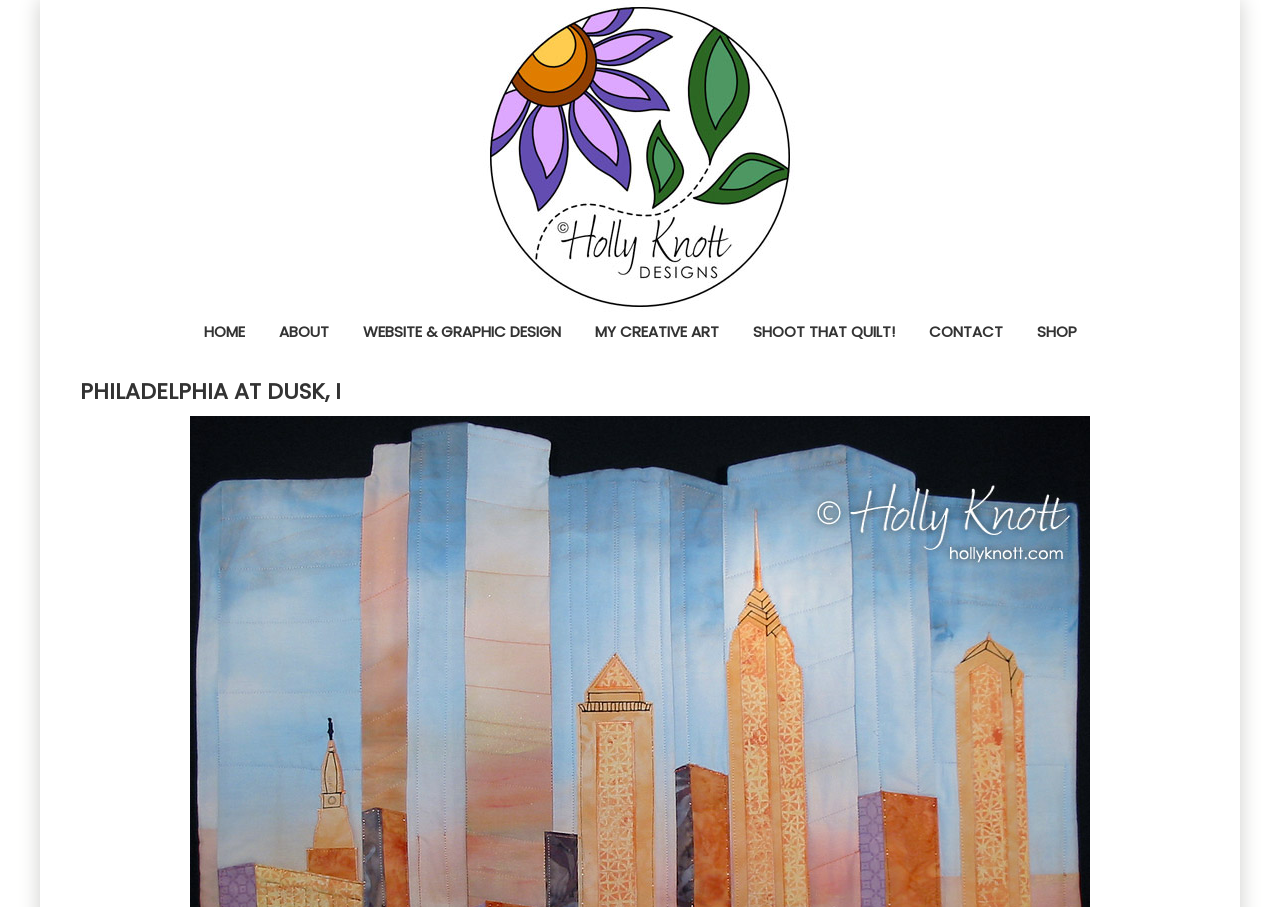Give a short answer using one word or phrase for the question:
What is the last navigation link on the webpage?

SHOP